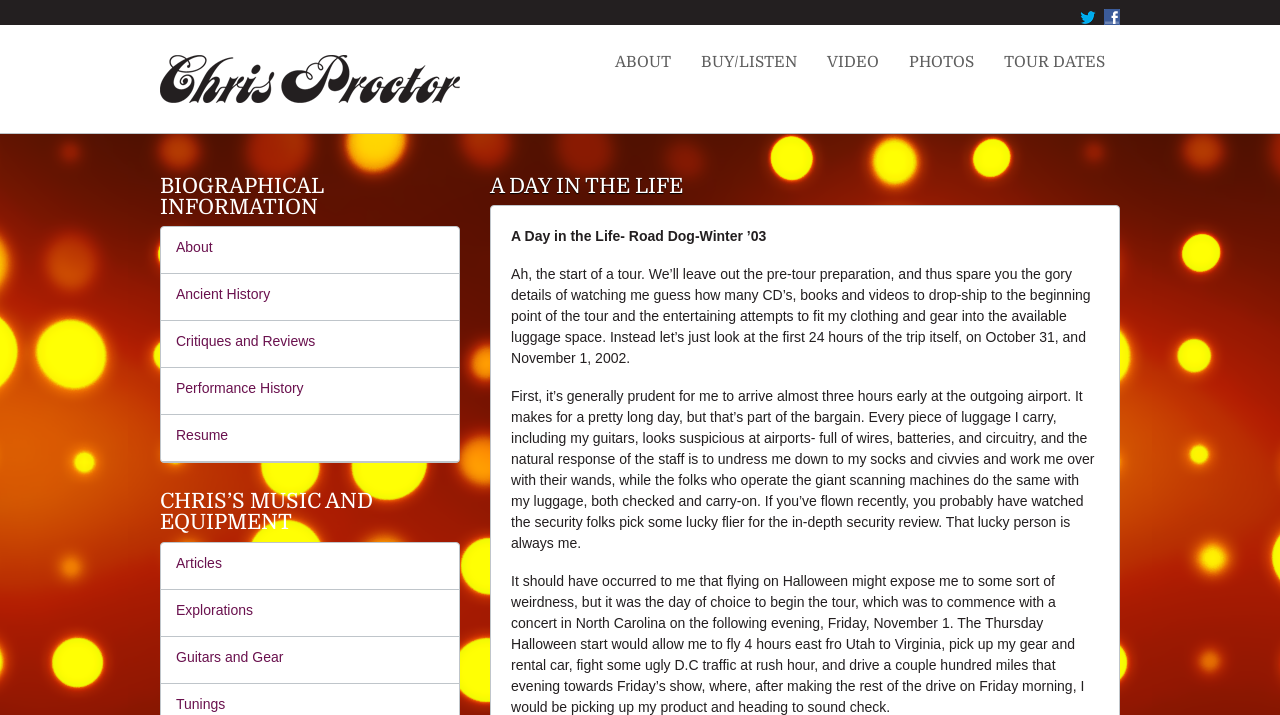Please identify the bounding box coordinates of where to click in order to follow the instruction: "View Chris Proctor's about page".

[0.125, 0.063, 0.359, 0.158]